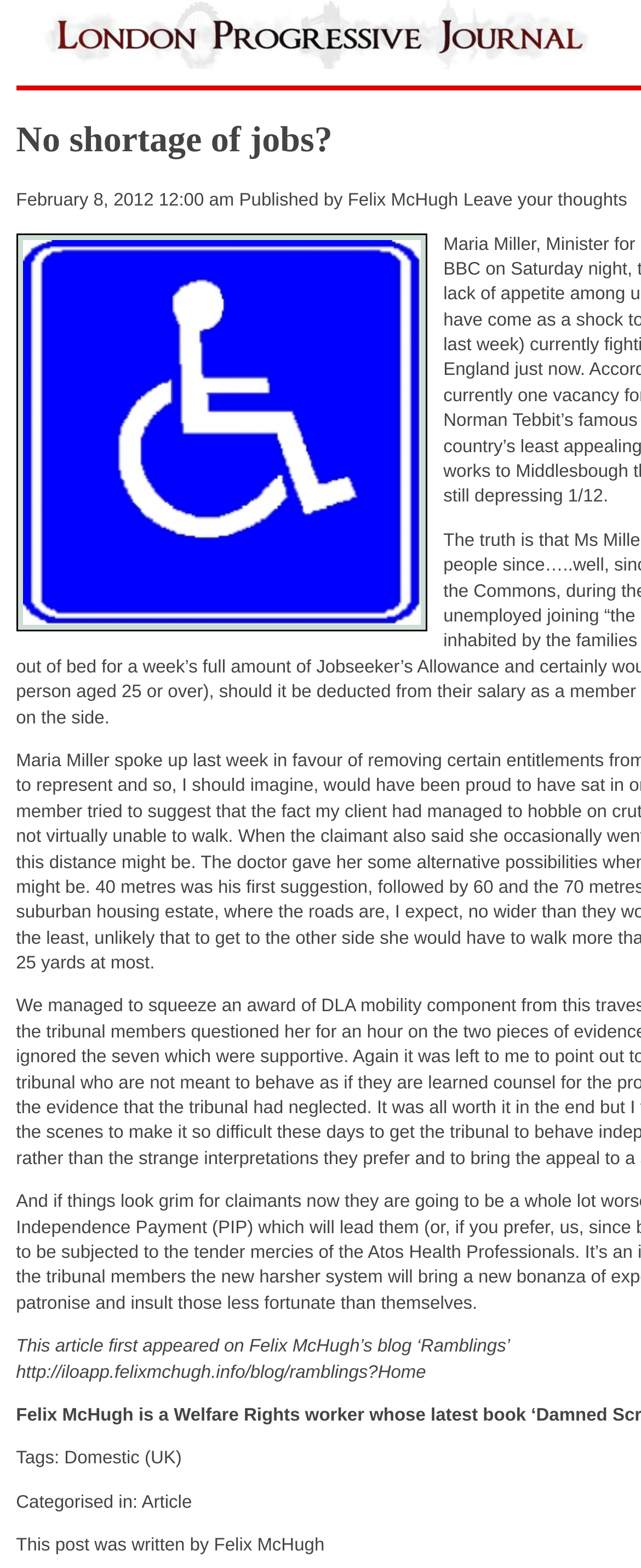Reply to the question with a single word or phrase:
What is the tag of the article?

Domestic (UK)